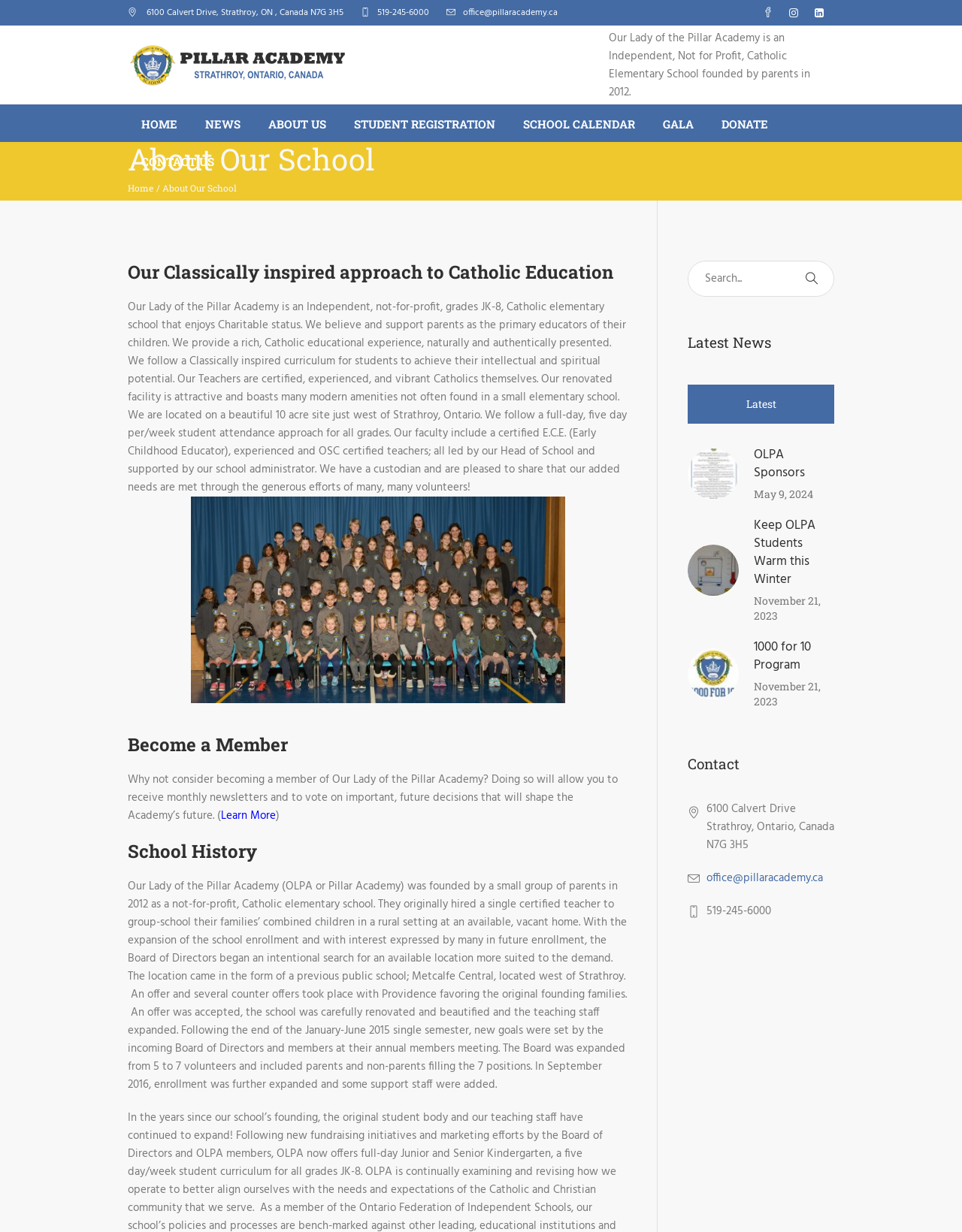Based on the image, give a detailed response to the question: What is the name of the curriculum followed by Pillar Academy Strathroy?

I found this information by reading the static text elements that describe the school's approach to education, which state that they follow a 'Classically inspired curriculum'.